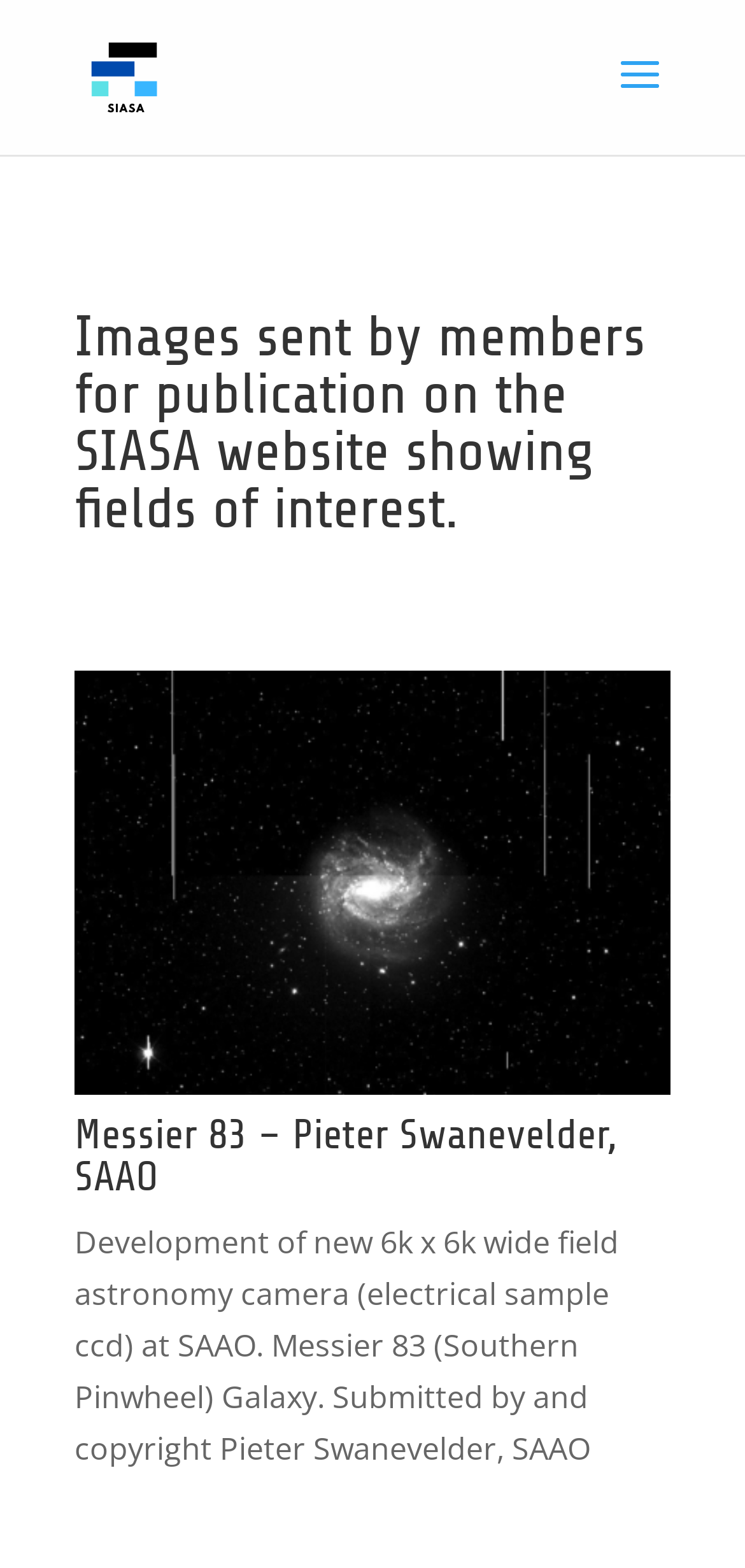Who submitted the image of Messier 83 Galaxy?
Based on the image content, provide your answer in one word or a short phrase.

Pieter Swanevelder